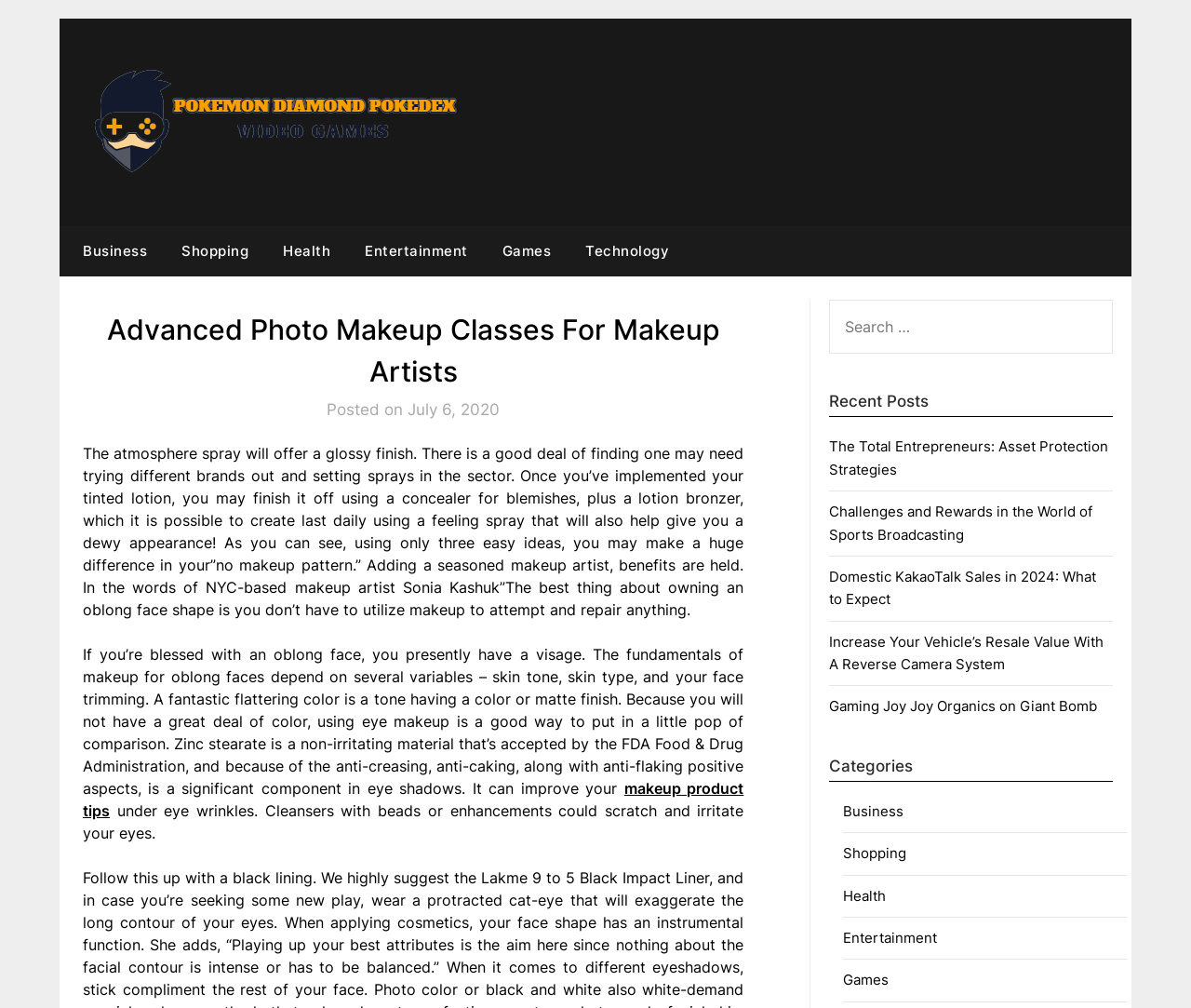Describe all the key features of the webpage in detail.

The webpage appears to be a blog or article page with a focus on makeup and beauty. At the top, there is a prominent link and image with the text "Pokemon Diamond Pokedex", which seems out of place among the rest of the content. 

Below this, there is a row of links to various categories, including "Business", "Shopping", "Health", "Entertainment", "Games", and "Technology". 

The main content of the page is divided into two sections. On the left, there is a header with the title "Advanced Photo Makeup Classes For Makeup Artists" followed by a date "Posted on July 6, 2020". Below this, there are three blocks of text discussing makeup techniques and products, including the use of atmosphere spray, concealer, and eye makeup. There is also a link to "makeup product tips" and a mention of under-eye wrinkles.

On the right side of the page, there is a search bar with the label "SEARCH FOR:" and a heading "Recent Posts" followed by a list of five links to other articles, including "The Total Entrepreneurs: Asset Protection Strategies", "Challenges and Rewards in the World of Sports Broadcasting", and others. Below this, there is another heading "Categories" with links to the same categories as at the top of the page.